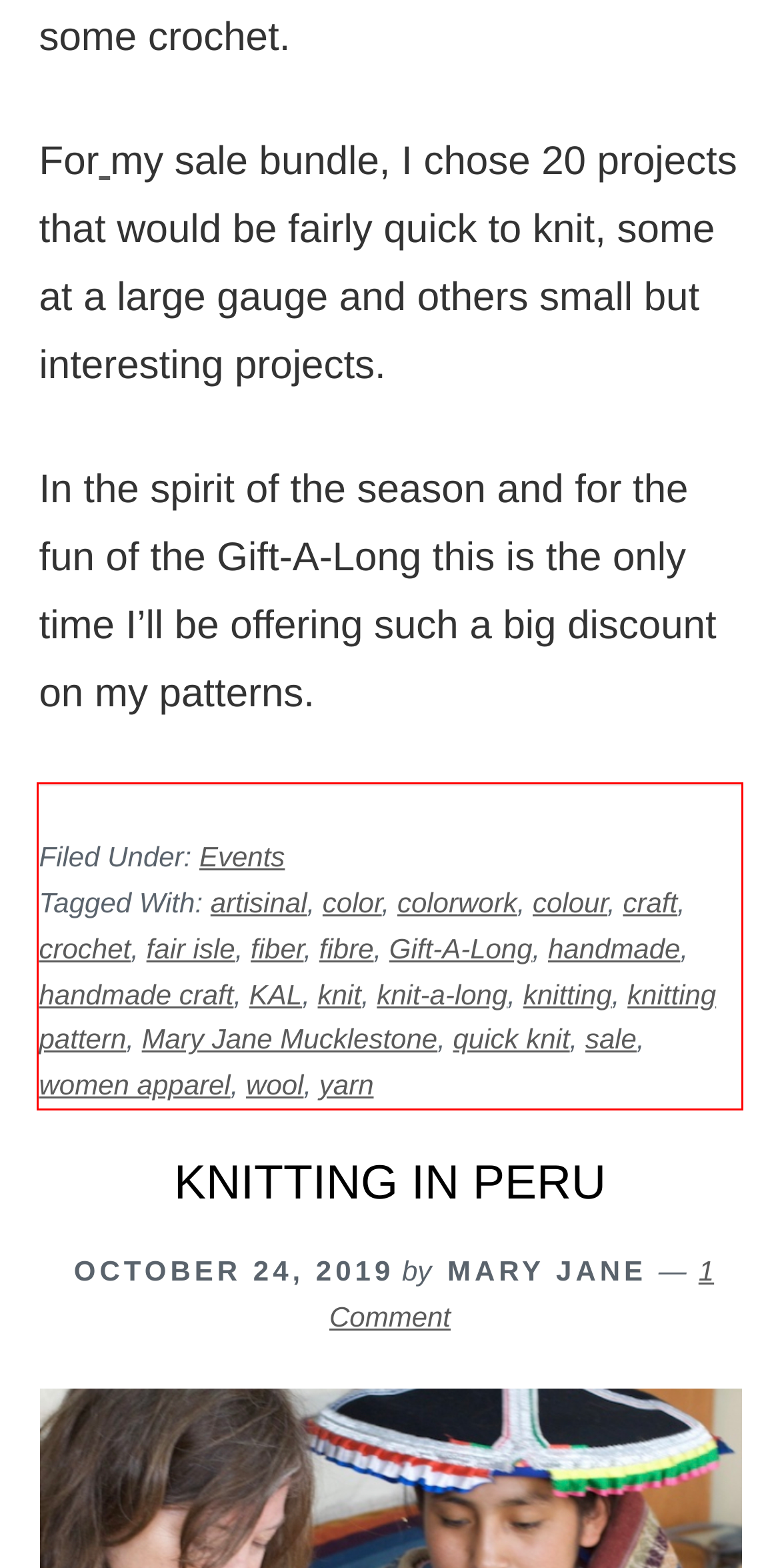You are given a screenshot showing a webpage with a red bounding box. Perform OCR to capture the text within the red bounding box.

Filed Under: Events Tagged With: artisinal, color, colorwork, colour, craft, crochet, fair isle, fiber, fibre, Gift-A-Long, handmade, handmade craft, KAL, knit, knit-a-long, knitting, knitting pattern, Mary Jane Mucklestone, quick knit, sale, women apparel, wool, yarn